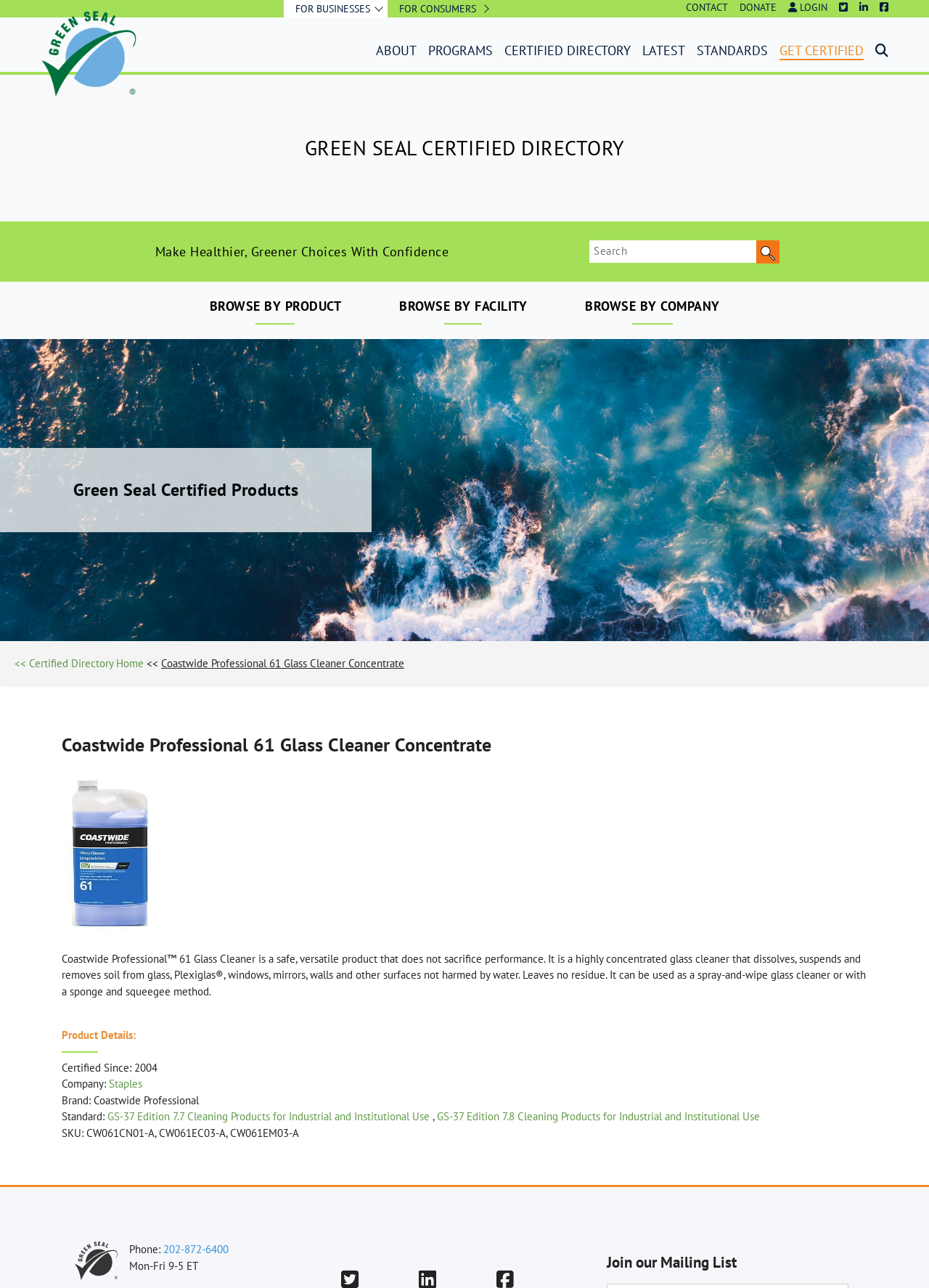Could you provide the bounding box coordinates for the portion of the screen to click to complete this instruction: "Get certified"?

[0.839, 0.033, 0.93, 0.046]